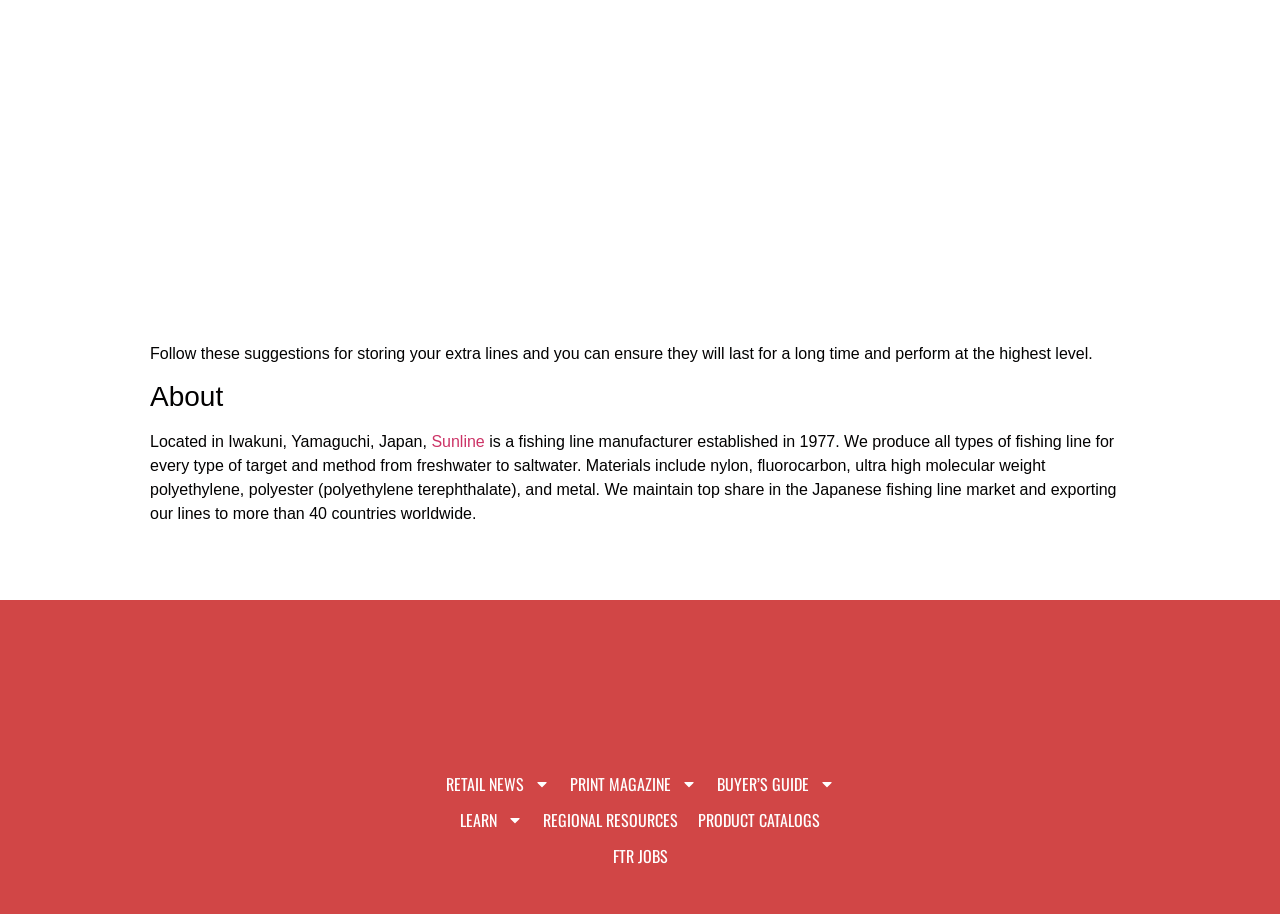What are the main categories on the webpage?
Give a one-word or short phrase answer based on the image.

About, RETAIL NEWS, etc.